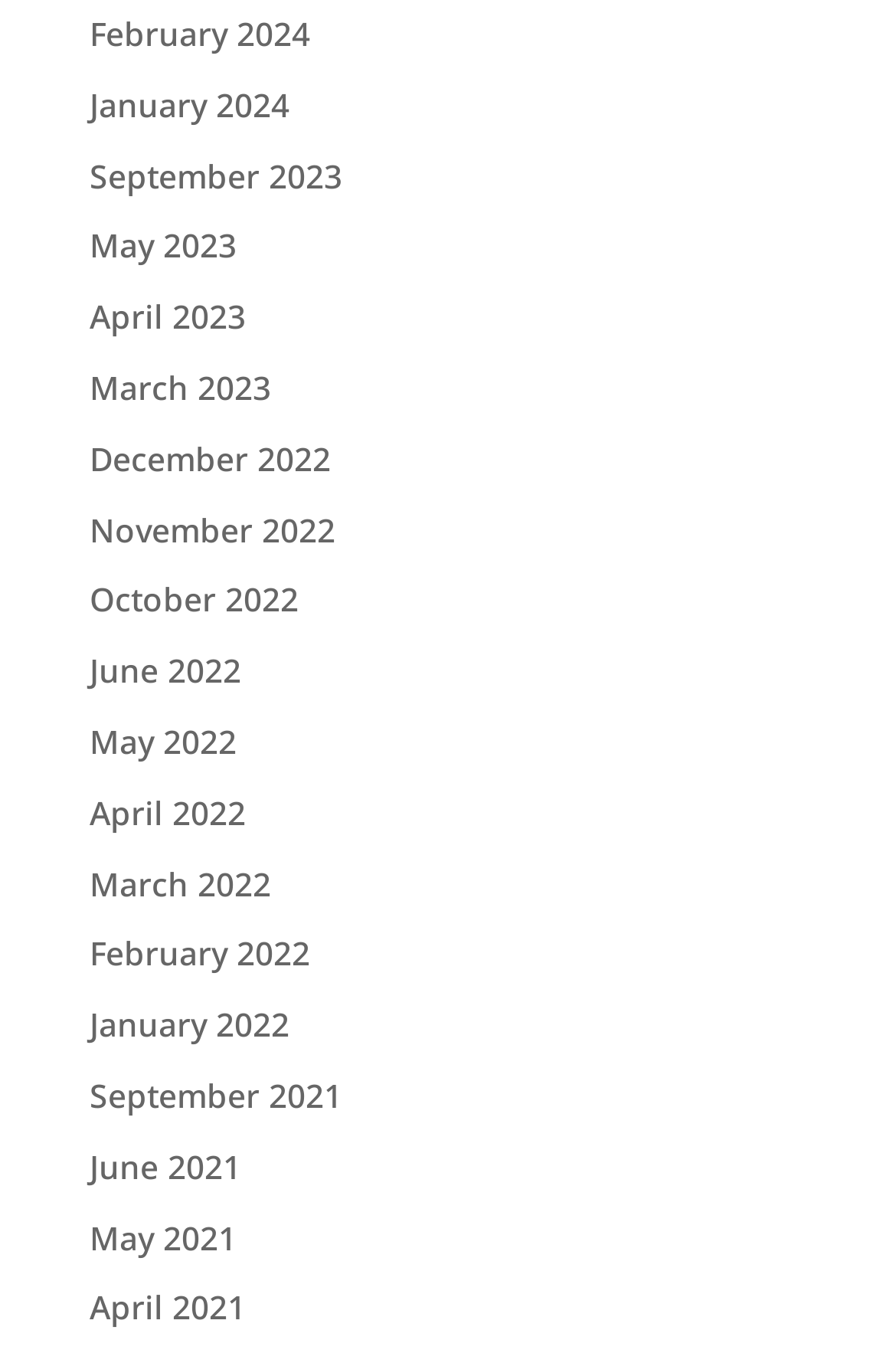How many months are listed?
Please provide a detailed answer to the question.

I counted the number of links on the webpage, each representing a month, and found 19 links.